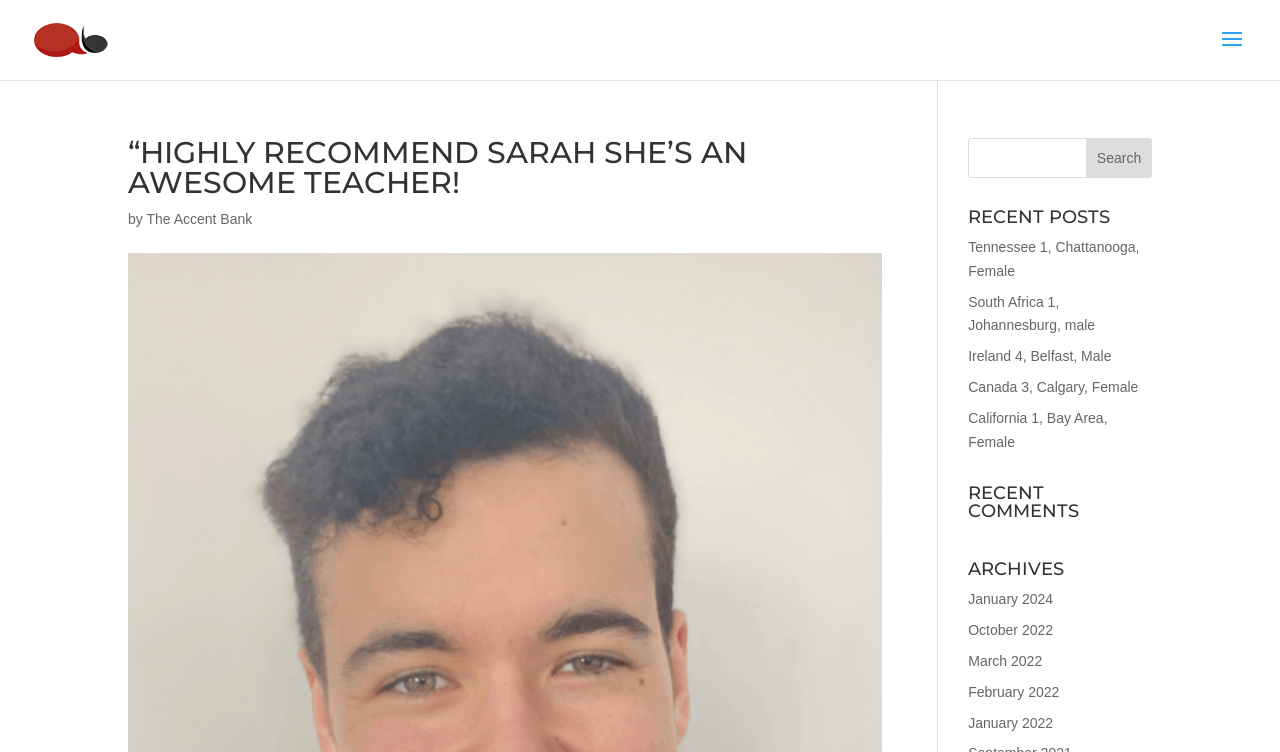Given the description "January 2024", provide the bounding box coordinates of the corresponding UI element.

[0.756, 0.786, 0.823, 0.808]